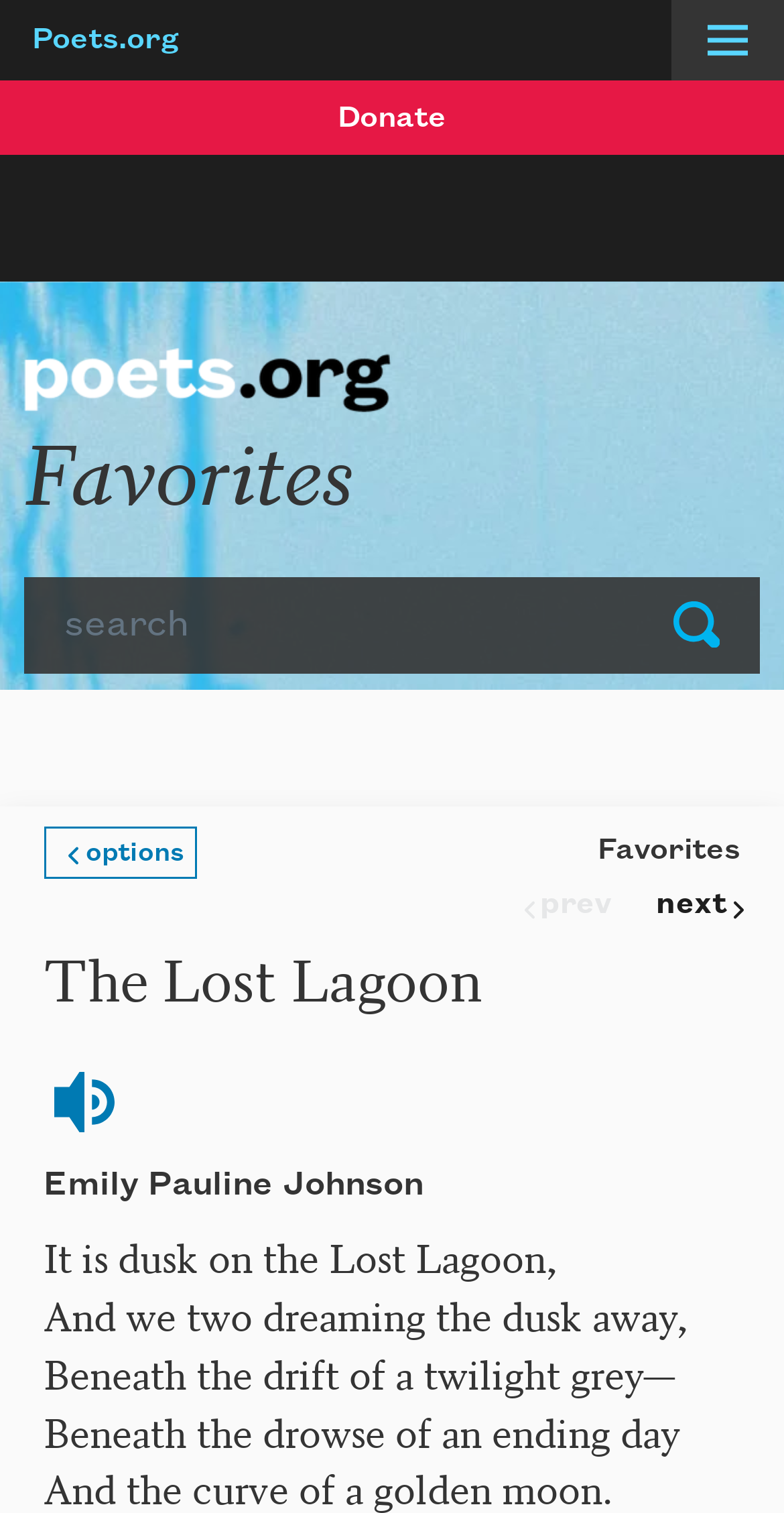Reply to the question with a brief word or phrase: What is the purpose of the button 'Load audio player'?

To load an audio player